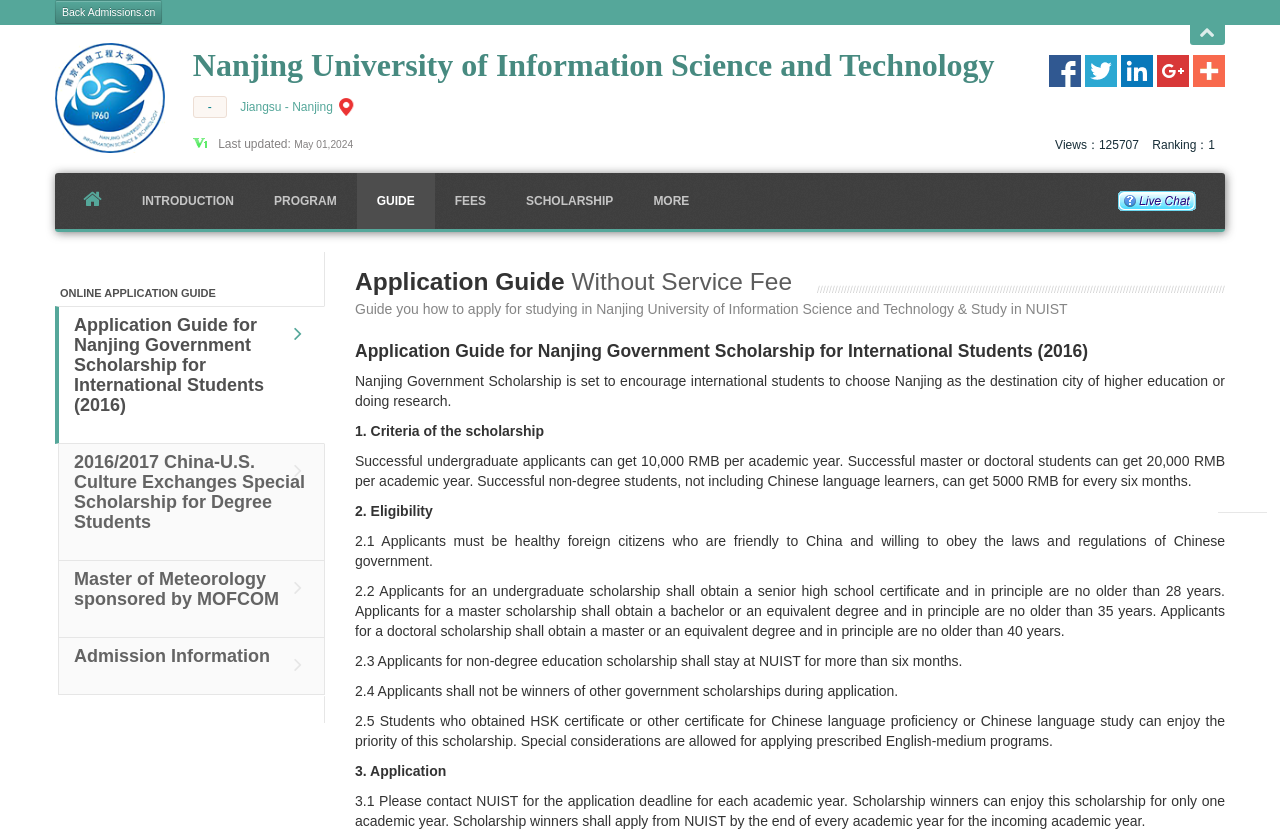Explain the webpage's design and content in an elaborate manner.

This webpage is an application guide for the Nanjing Government Scholarship for International Students at Nanjing University of Information Science and Technology. At the top left corner, there is a link to go back to Admissions.cn, and next to it is the university's logo. The university's name is displayed prominently in a heading element.

Below the university's name, there is a horizontal line, and then a link to Jiangsu - Nanjing. The last updated date, May 01, 2024, is displayed, along with the number of views, 125707, and the ranking, 1. On the top right corner, there are social media links to Facebook, Twitter, LinkedIn, Google+, and Addthis, each with its corresponding icon.

On the left side of the page, there is a menu with links to INTRODUCTION, PROGRAM, GUIDE, FEES, SCHOLARSHIP, and MORE. Below the menu, there is a heading that says "Application Guide Without Service Fee" and another heading that says "Application Guide for Nanjing Government Scholarship for International Students (2016)".

The main content of the page is divided into sections, including the introduction to the Nanjing Government Scholarship, the criteria of the scholarship, eligibility, and application process. The scholarship is set to encourage international students to choose Nanjing as the destination city of higher education or doing research. The criteria of the scholarship include the amount of money awarded to successful applicants, and the eligibility includes the age limit, education background, and language proficiency.

There are several links to other application guides, including the 2016/2017 China-U.S. Culture Exchanges Special Scholarship for Degree Students, Master of Meteorology sponsored by MOFCOM, and Admission Information.